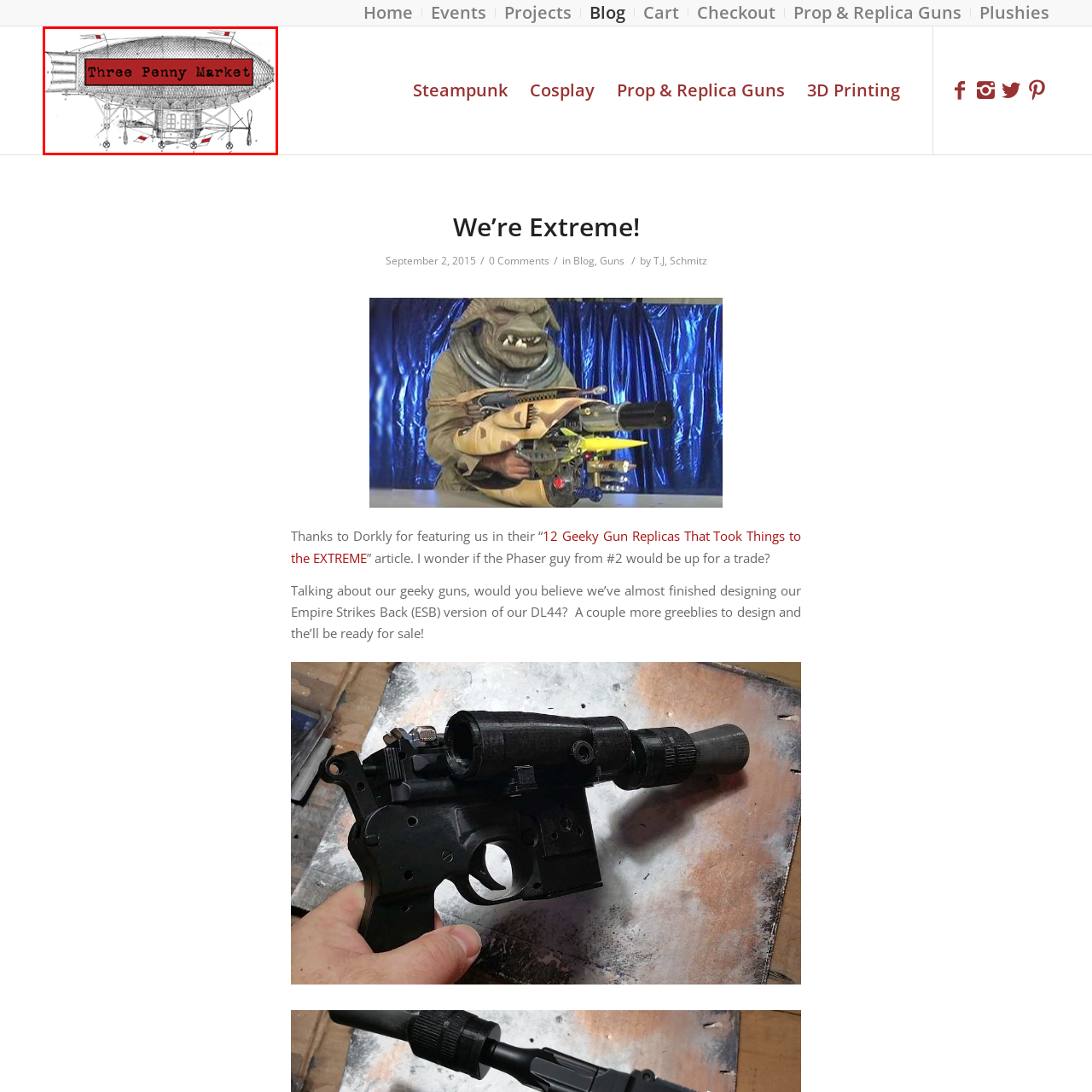Create a thorough and descriptive caption for the photo marked by the red boundary.

The image features a stylized illustration of an airship, prominently labeled "Three Penny Market." This whimsical design showcases a vintage aesthetic, with intricate detailing on the airship's structure, including a gondola and decorative elements. The airship is adorned with red flags, and the name is displayed in bold letters against a vibrant red background. This artwork reflects a blend of steampunk and retro themes, aligning with the creative spirit of the Three Penny Market blog, which often explores unique and imaginative ideas. The overall design evokes a sense of adventure and exploration, inviting viewers to discover the intriguing content related to geek culture and collectibles.